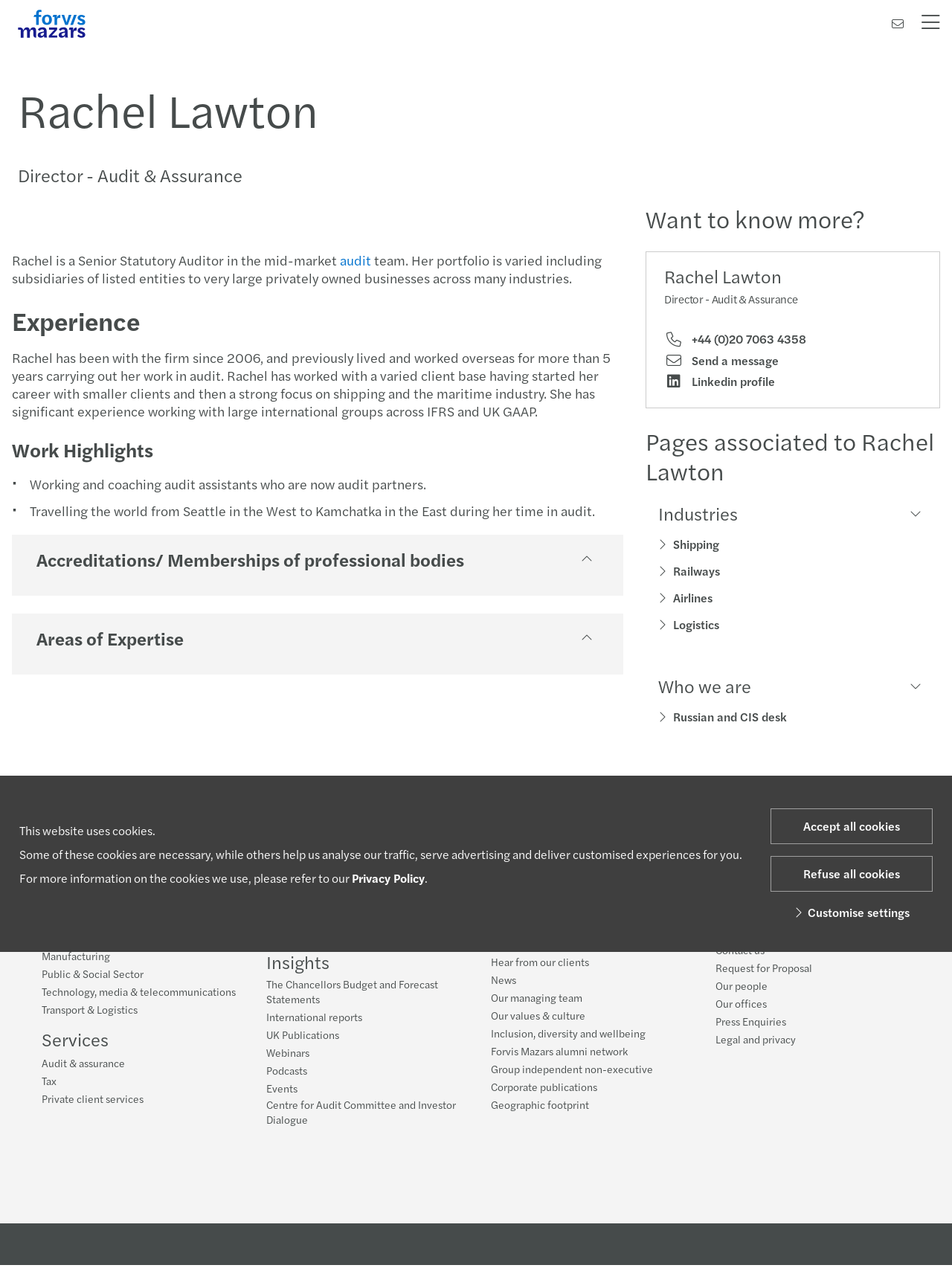Provide the bounding box coordinates for the specified HTML element described in this description: "Search". The coordinates should be four float numbers ranging from 0 to 1, in the format [left, top, right, bottom].

None